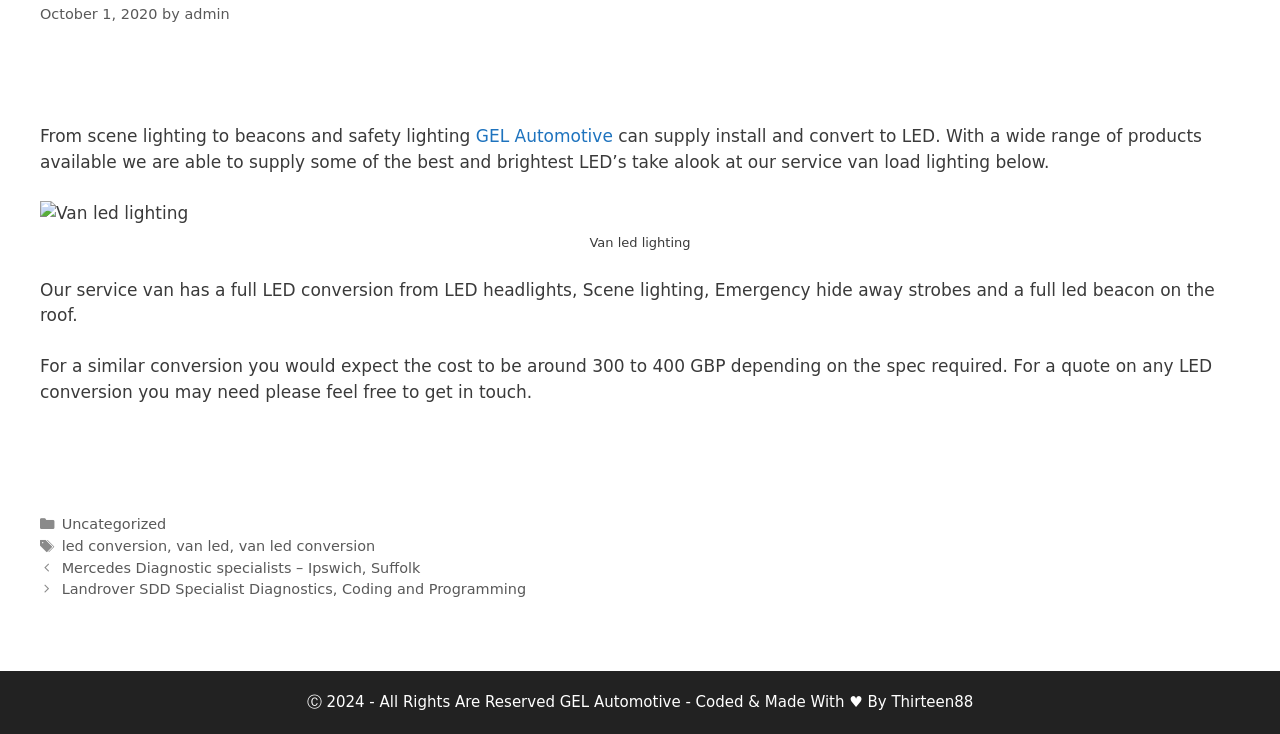Please answer the following question using a single word or phrase: What is the cost range mentioned for a similar LED conversion?

300 to 400 GBP